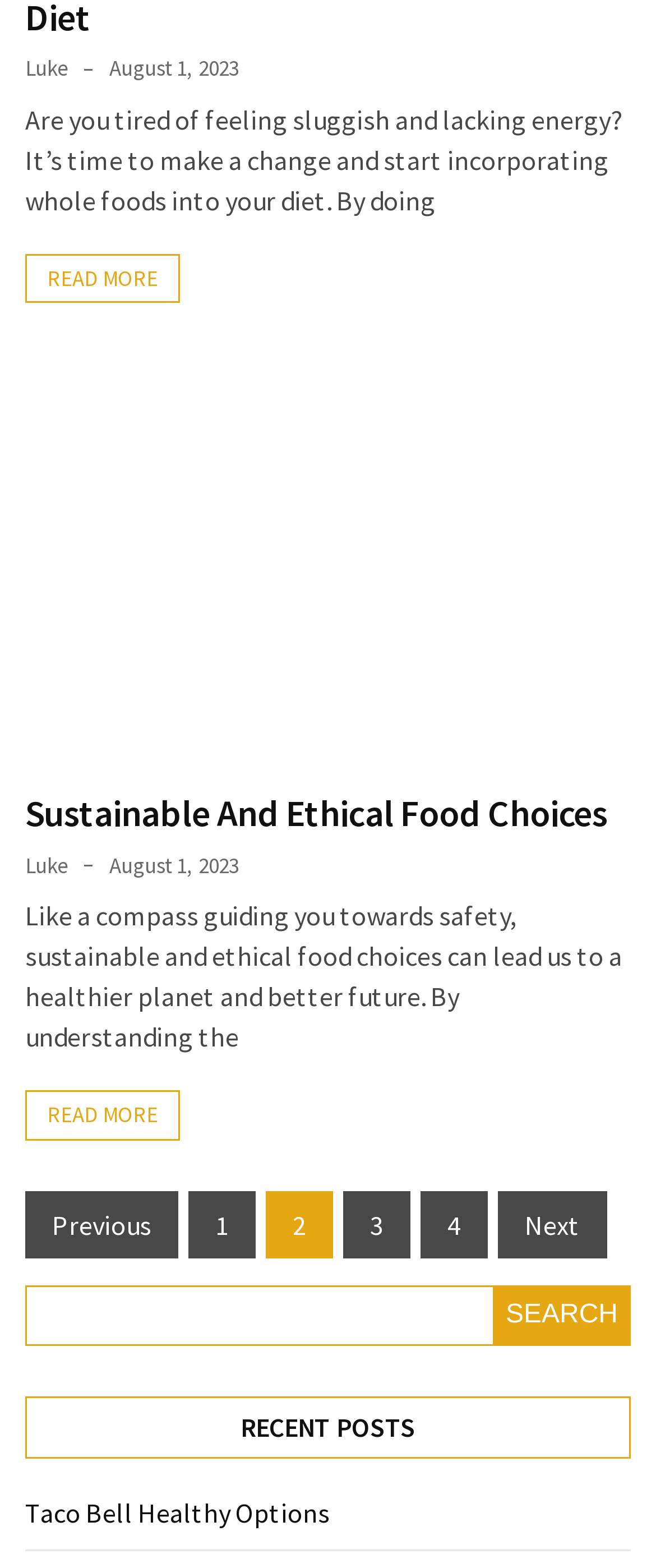Determine the bounding box coordinates of the element that should be clicked to execute the following command: "read more about feeling sluggish".

[0.038, 0.162, 0.274, 0.194]